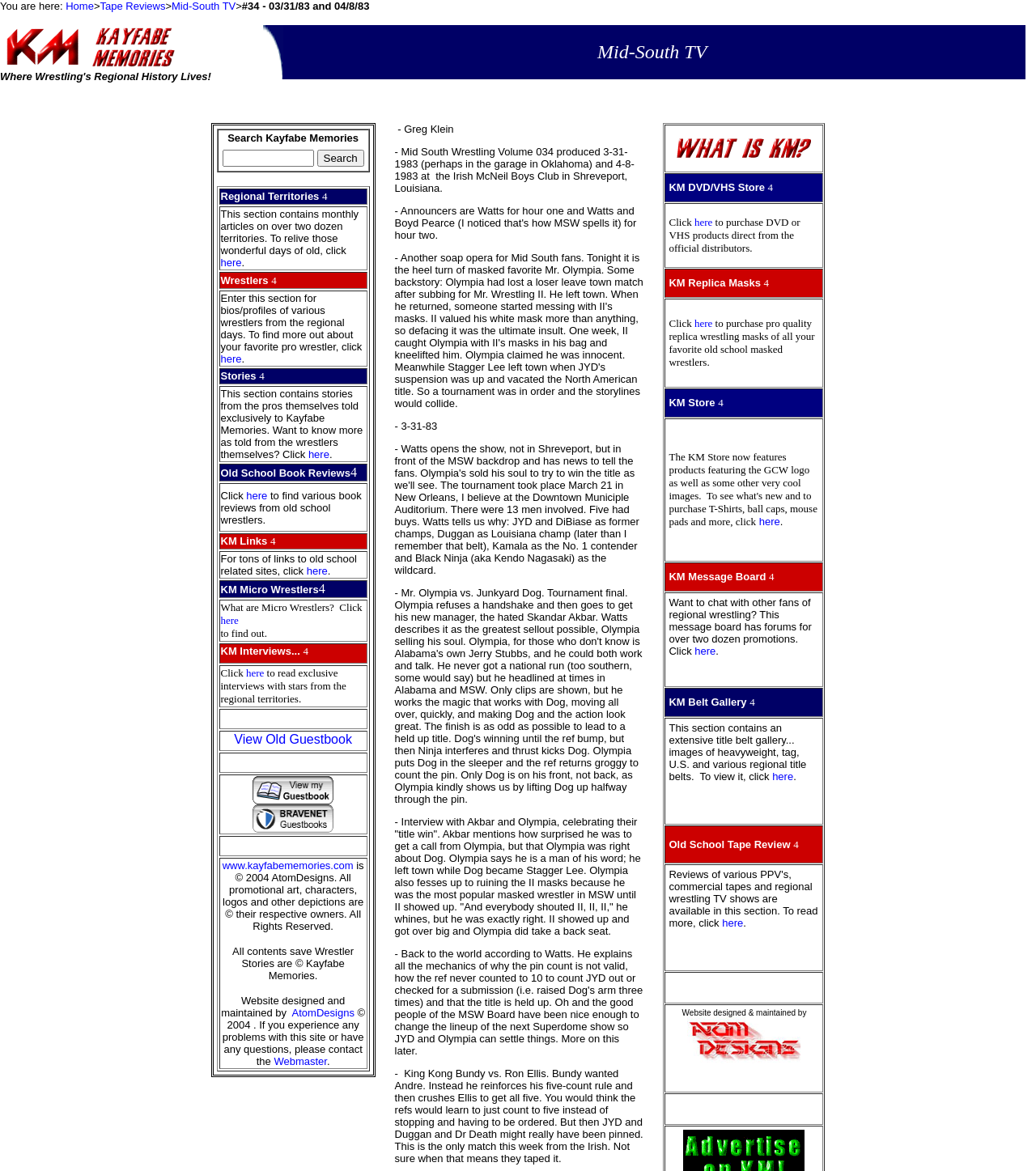Determine the bounding box coordinates of the clickable area required to perform the following instruction: "Search for Regional Territories". The coordinates should be represented as four float numbers between 0 and 1: [left, top, right, bottom].

[0.211, 0.161, 0.354, 0.175]